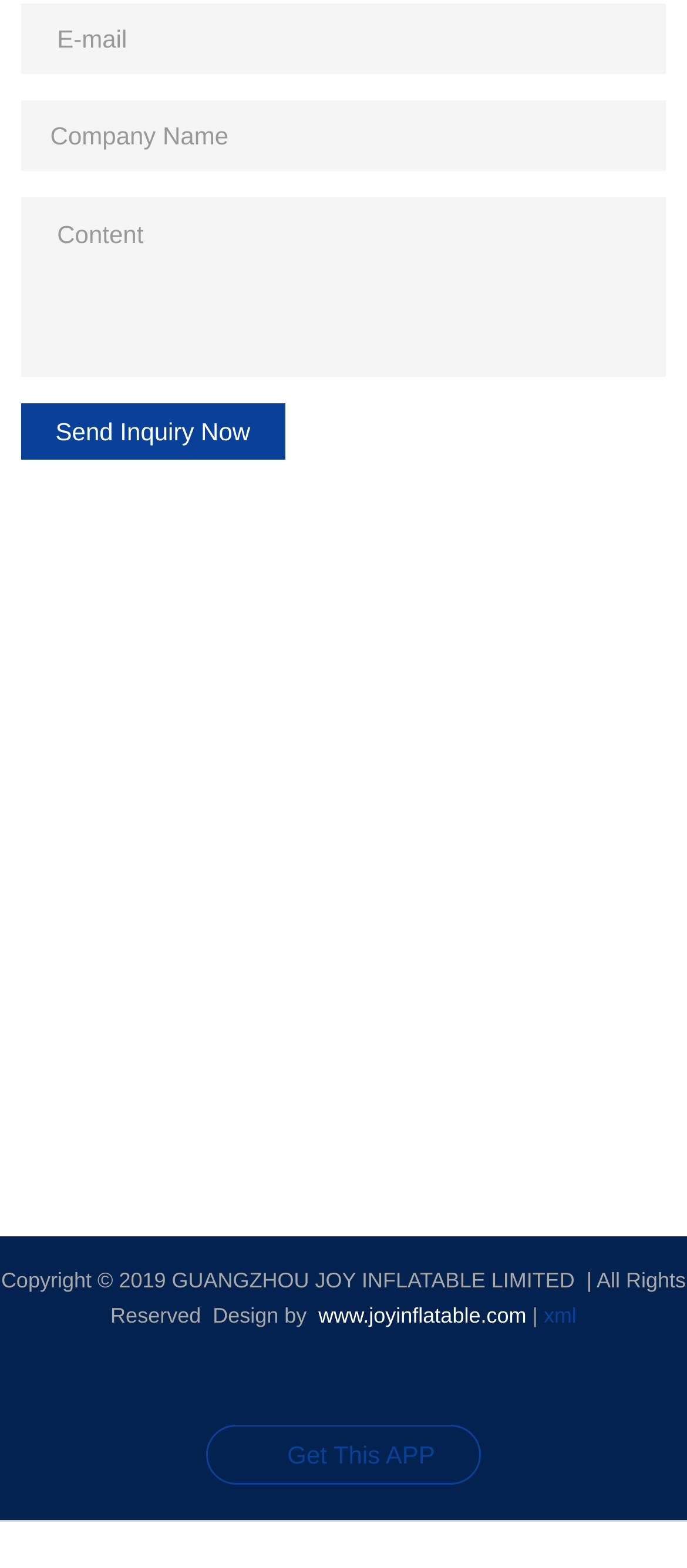Provide a one-word or brief phrase answer to the question:
What is the purpose of the form?

Send inquiry